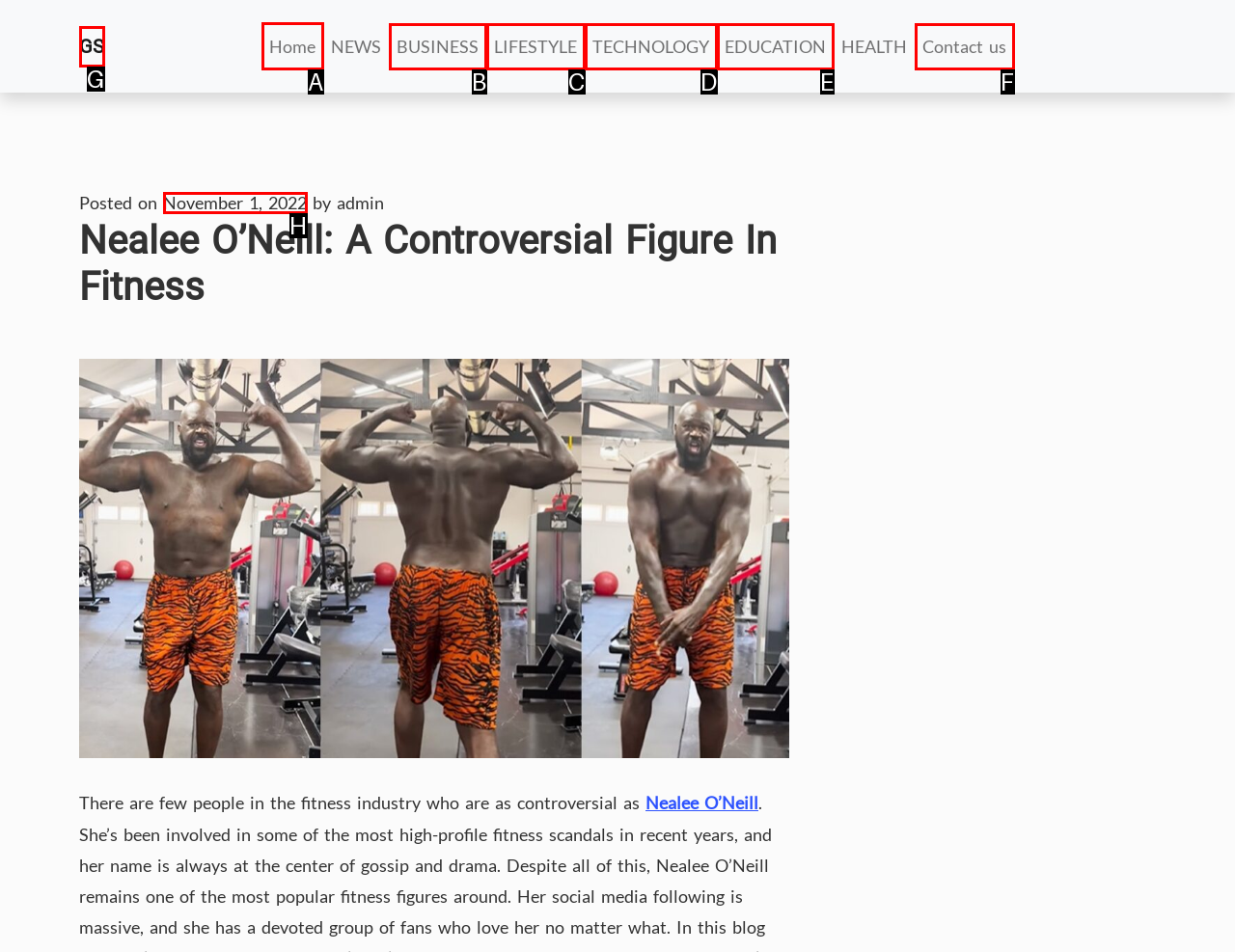Which option should I select to accomplish the task: go to home page? Respond with the corresponding letter from the given choices.

A